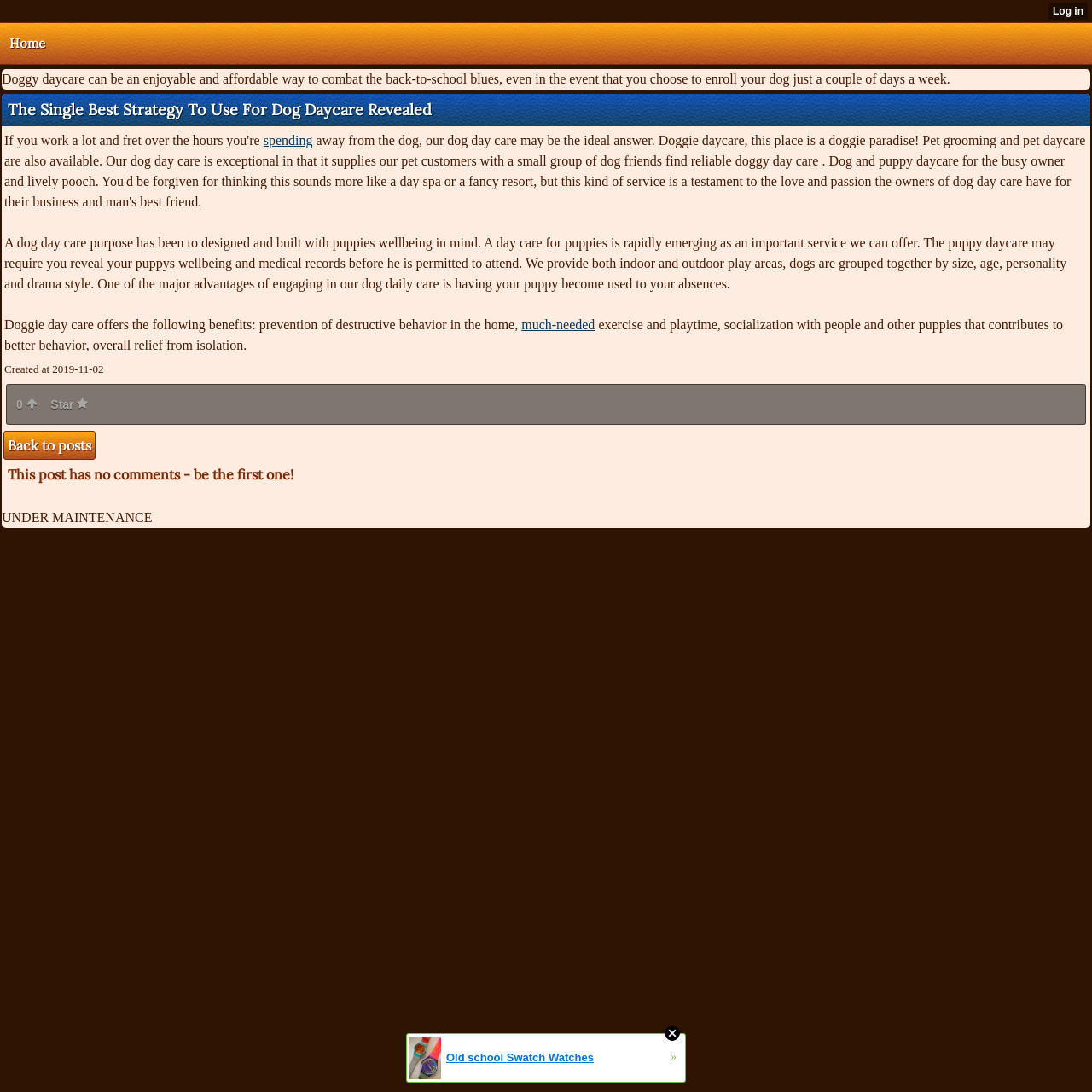Using the description "Old school Swatch Watches»", predict the bounding box of the relevant HTML element.

[0.372, 0.946, 0.628, 0.991]